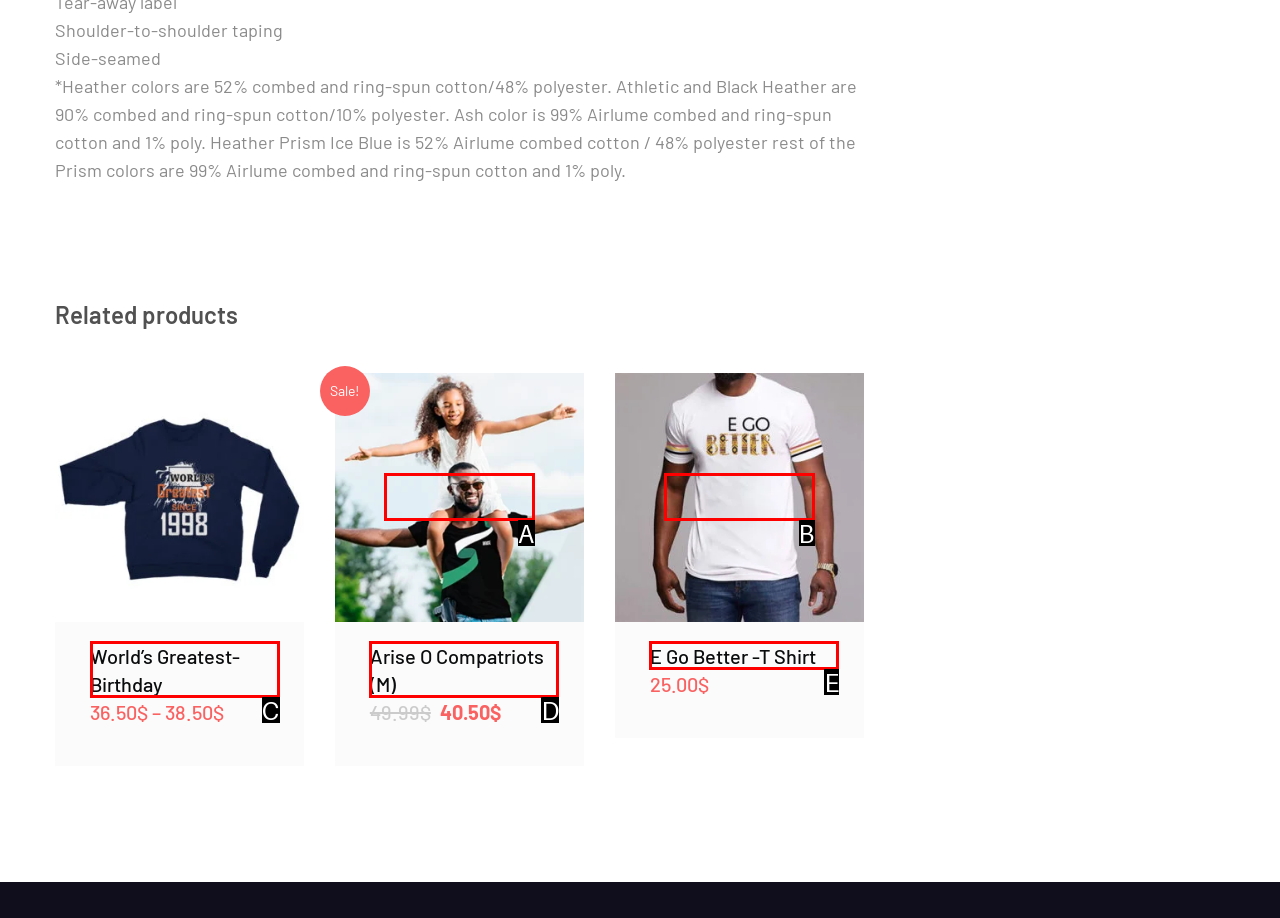Which HTML element matches the description: Add to cart?
Reply with the letter of the correct choice.

B